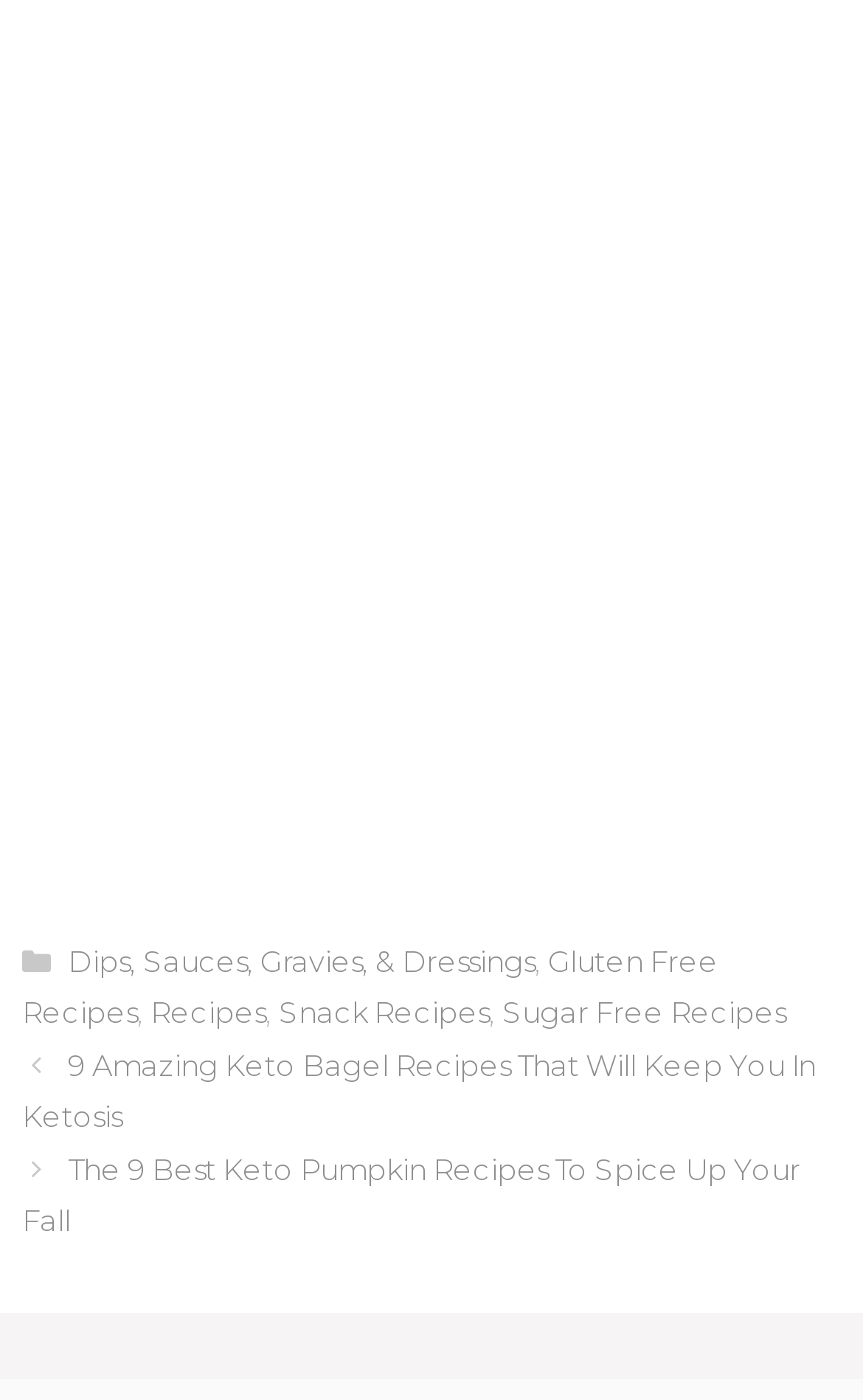How many posts are listed?
Analyze the image and deliver a detailed answer to the question.

I counted the number of links under the 'Posts' navigation section, which are '9 Amazing Keto Bagel Recipes That Will Keep You In Ketosis' and 'The 9 Best Keto Pumpkin Recipes To Spice Up Your Fall', and there are 2 in total.